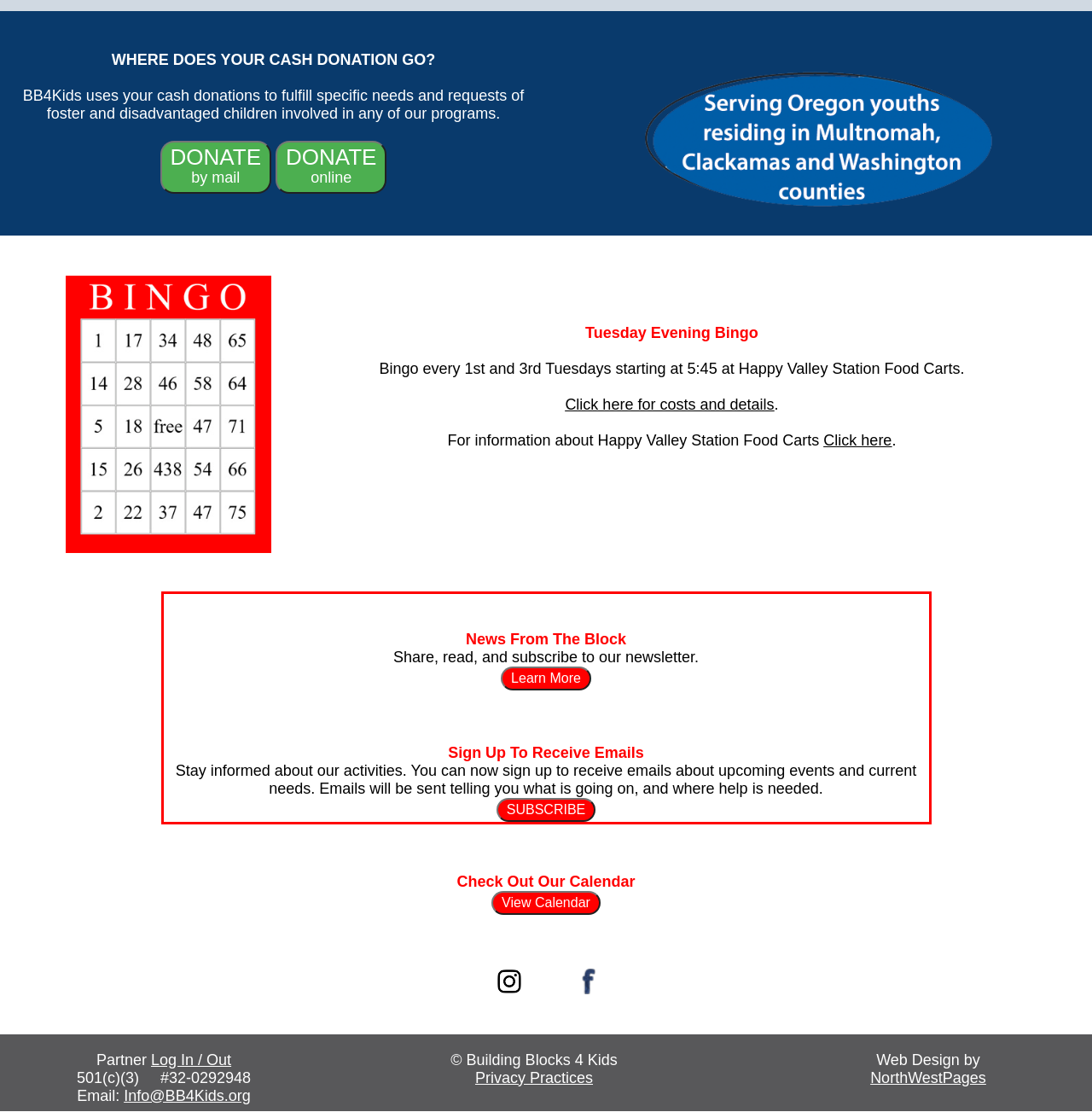Examine the webpage screenshot and use OCR to obtain the text inside the red bounding box.

News From The Block Share, read, and subscribe to our newsletter. Learn More Sign Up To Receive Emails Stay informed about our activities. You can now sign up to receive emails about upcoming events and current needs. Emails will be sent telling you what is going on, and where help is needed. SUBSCRIBE